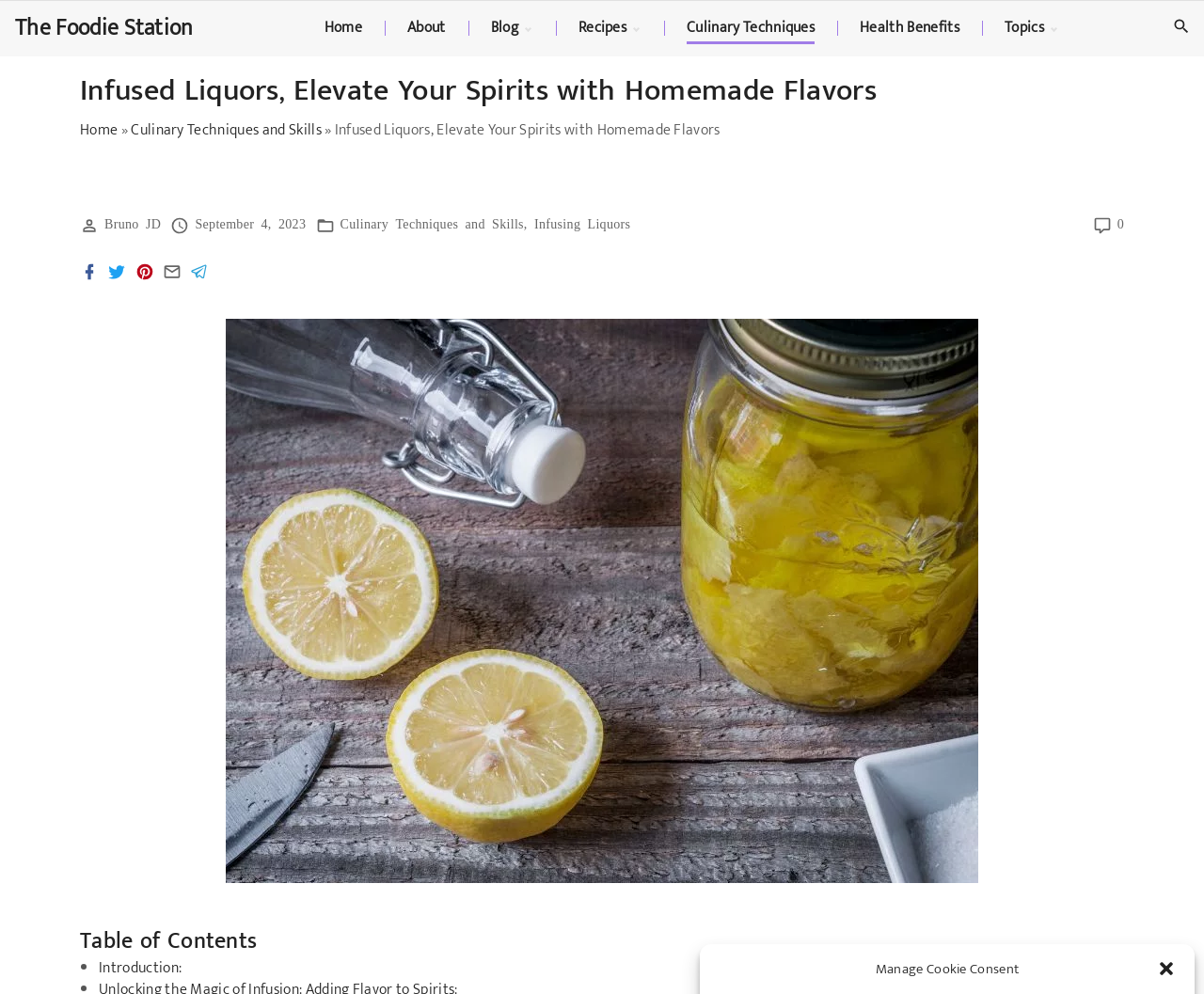Find the bounding box coordinates of the clickable area required to complete the following action: "search for something".

[0.963, 0.014, 1.0, 0.043]